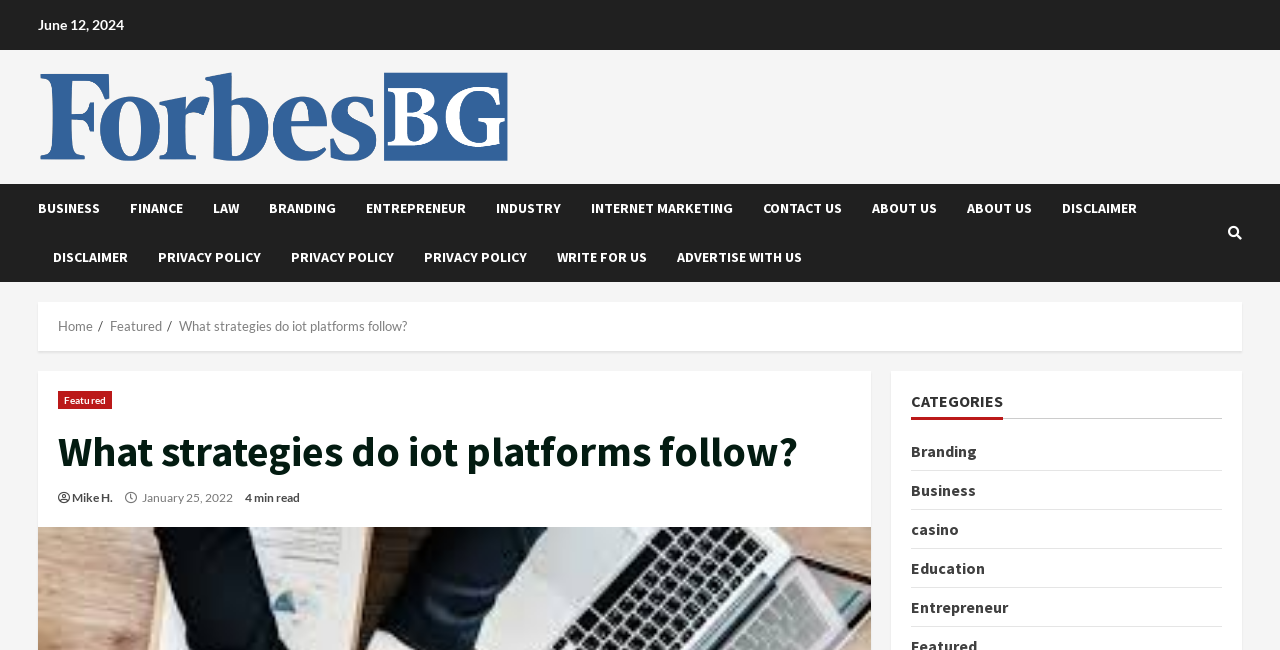Given the description of a UI element: "Disclaimer", identify the bounding box coordinates of the matching element in the webpage screenshot.

[0.03, 0.358, 0.112, 0.433]